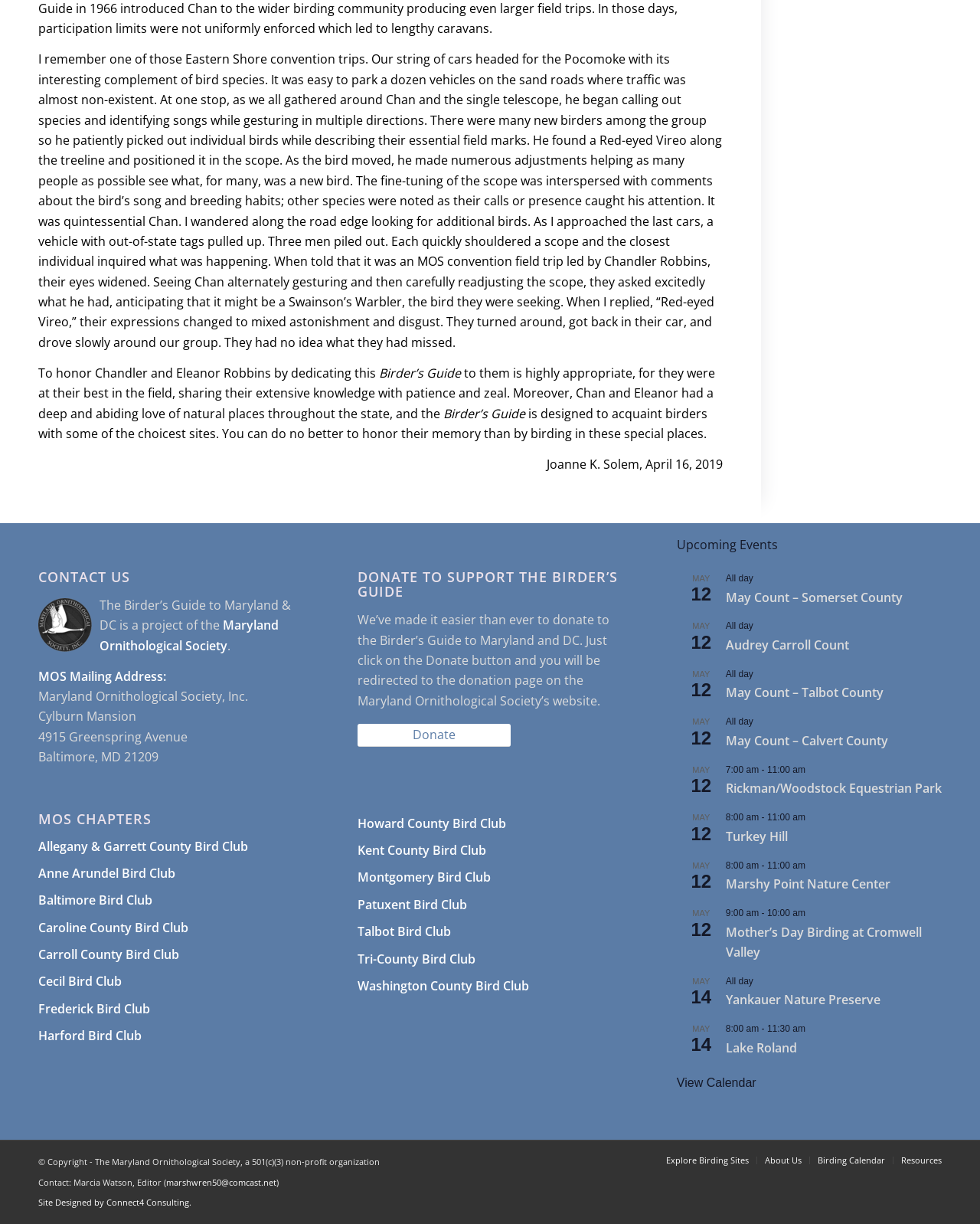Please provide the bounding box coordinates for the element that needs to be clicked to perform the following instruction: "View the May Count – Somerset County event". The coordinates should be given as four float numbers between 0 and 1, i.e., [left, top, right, bottom].

[0.741, 0.481, 0.921, 0.495]